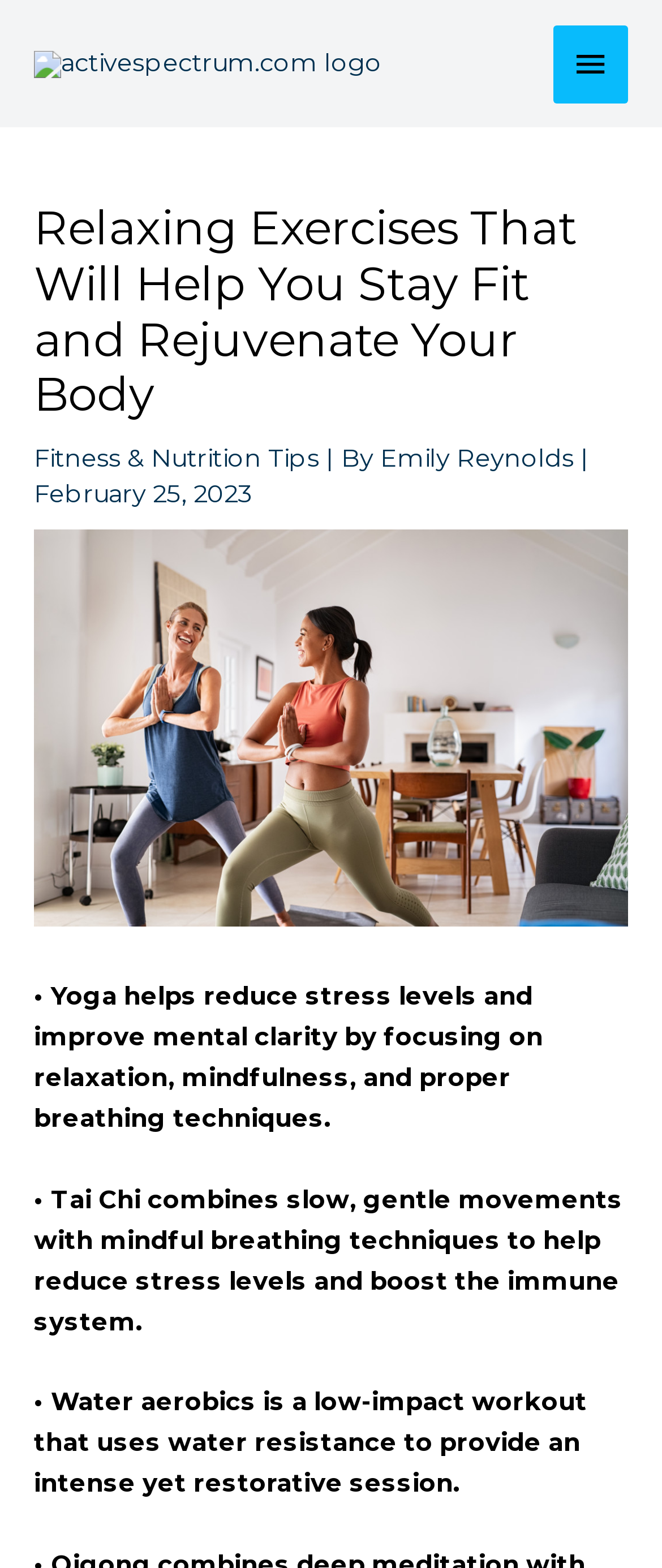Using the information in the image, could you please answer the following question in detail:
What is the topic of the article?

The heading on the webpage reads 'Relaxing Exercises That Will Help You Stay Fit and Rejuvenate Your Body', which suggests that the topic of the article is about relaxing exercises.